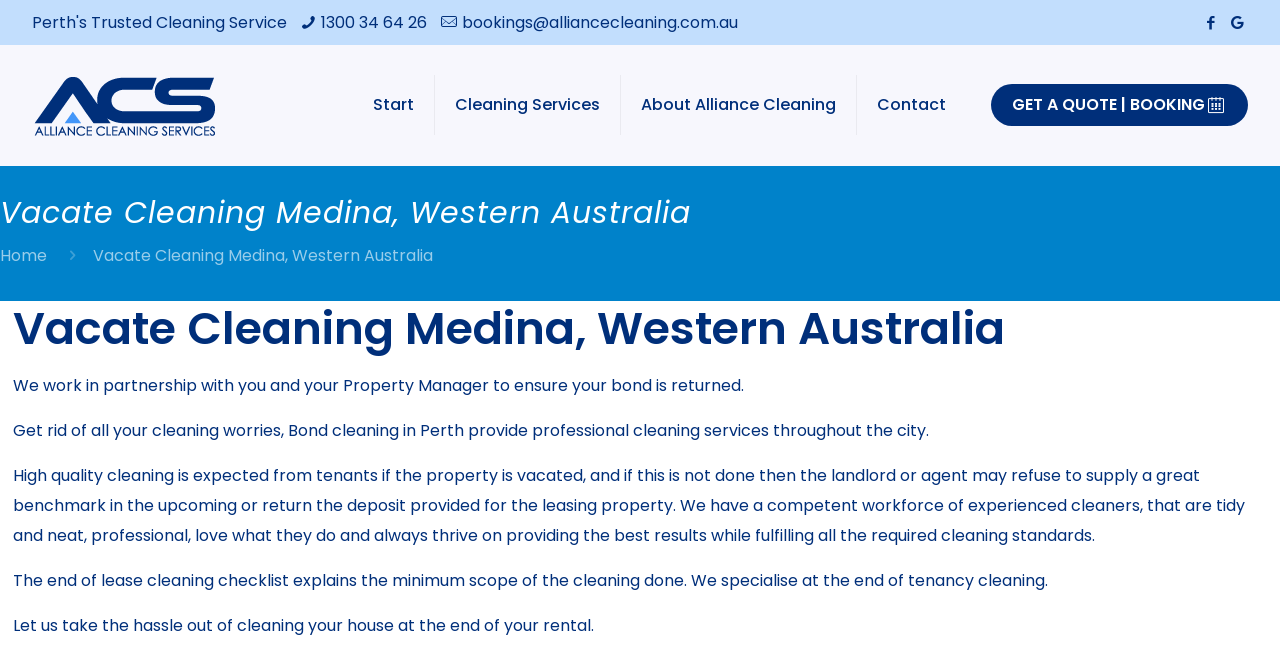Based on the element description: "aria-label="Facebook icon" title="Facebook"", identify the UI element and provide its bounding box coordinates. Use four float numbers between 0 and 1, [left, top, right, bottom].

[0.938, 0.018, 0.954, 0.05]